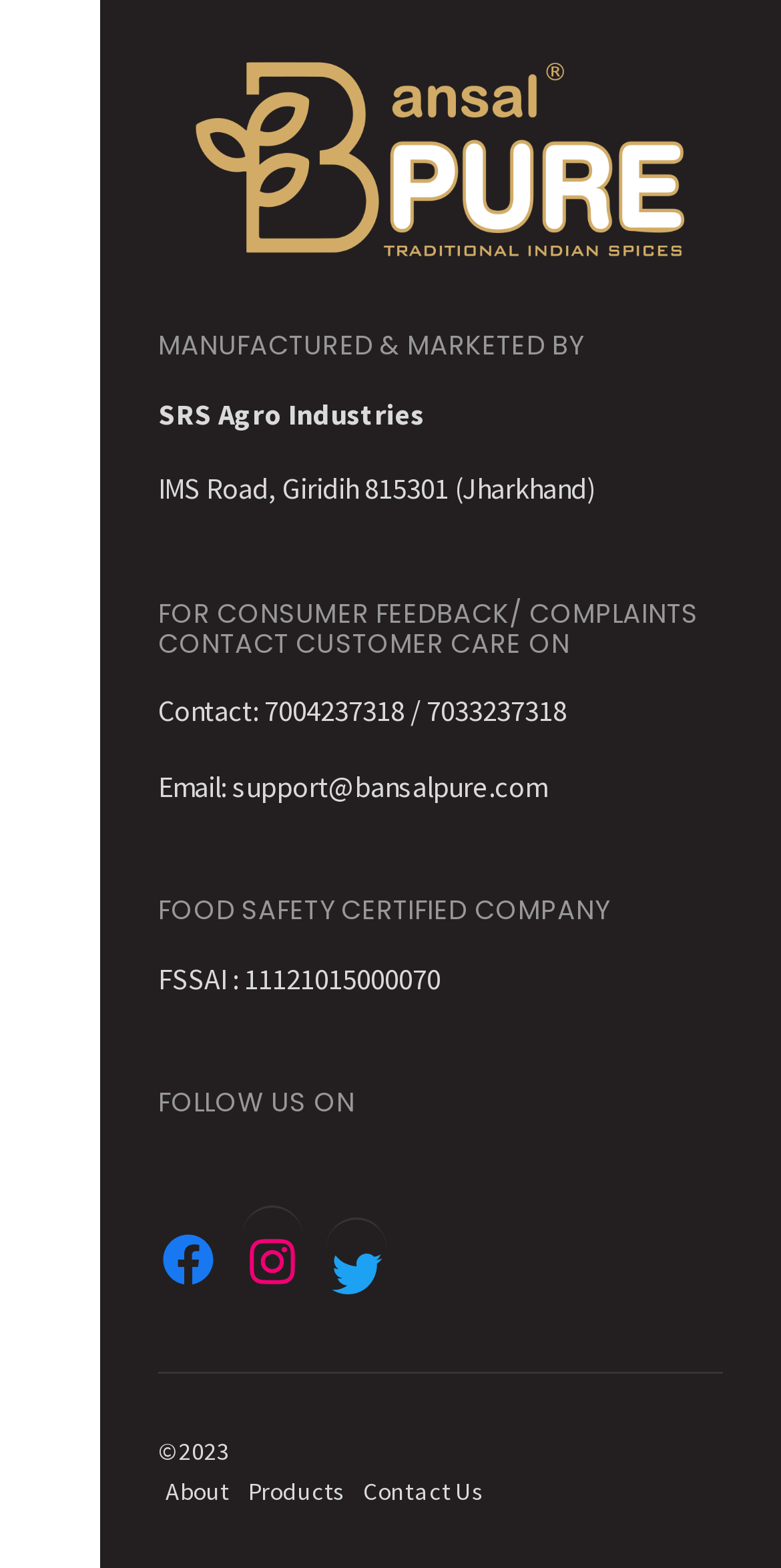Give a short answer using one word or phrase for the question:
What is the contact email?

support@bansalpure.com